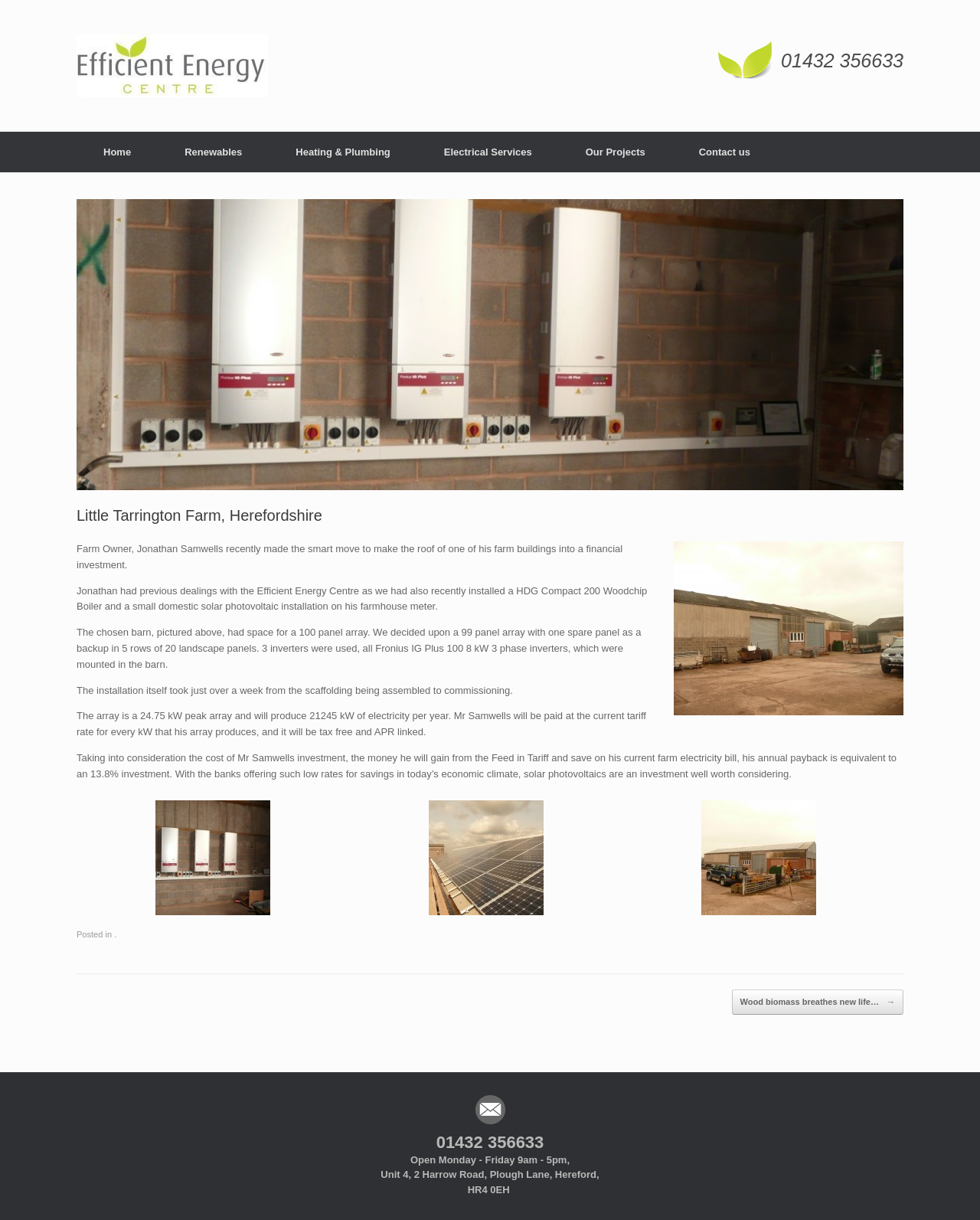Extract the primary headline from the webpage and present its text.

Little Tarrington Farm, Herefordshire